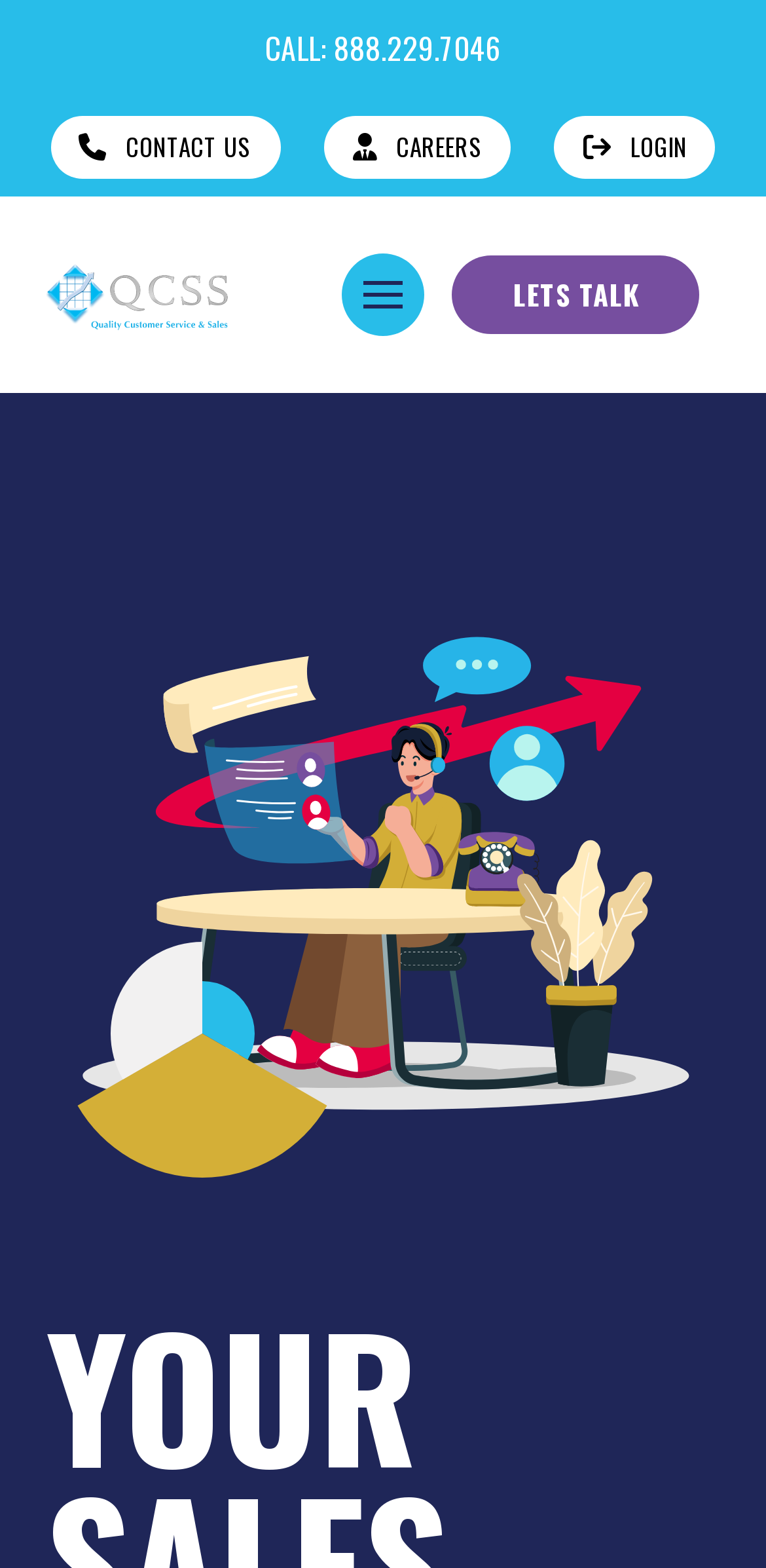What is the type of chart displayed on the webpage?
Please provide a detailed and thorough answer to the question.

I found an image element with OCR text 'Polar Area Chart' at bounding box coordinate [0.06, 0.559, 0.473, 0.761], indicating that the webpage displays a polar area chart.